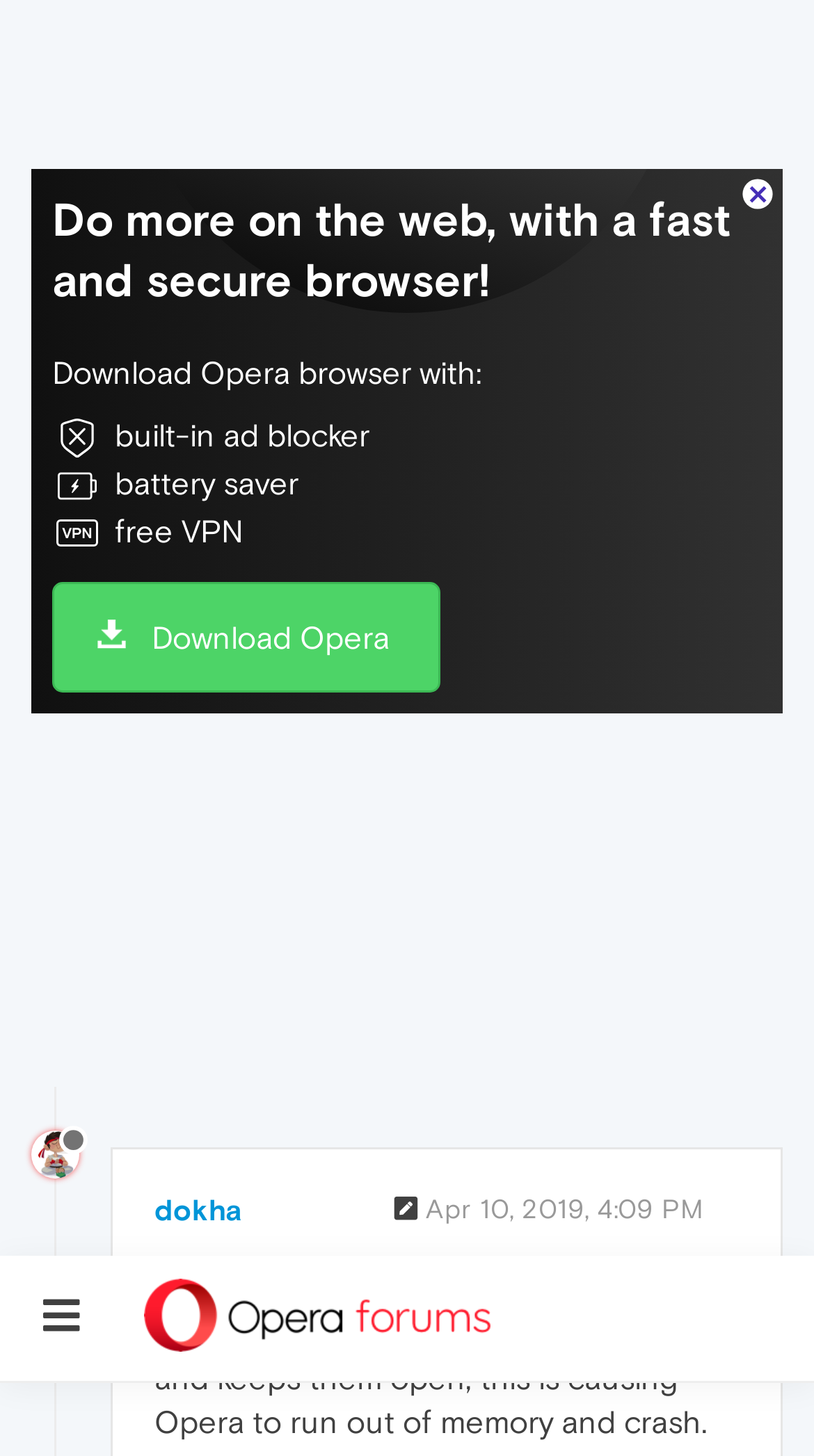Please determine the bounding box coordinates for the element with the description: "Log in to reply".

[0.703, 0.136, 0.962, 0.176]